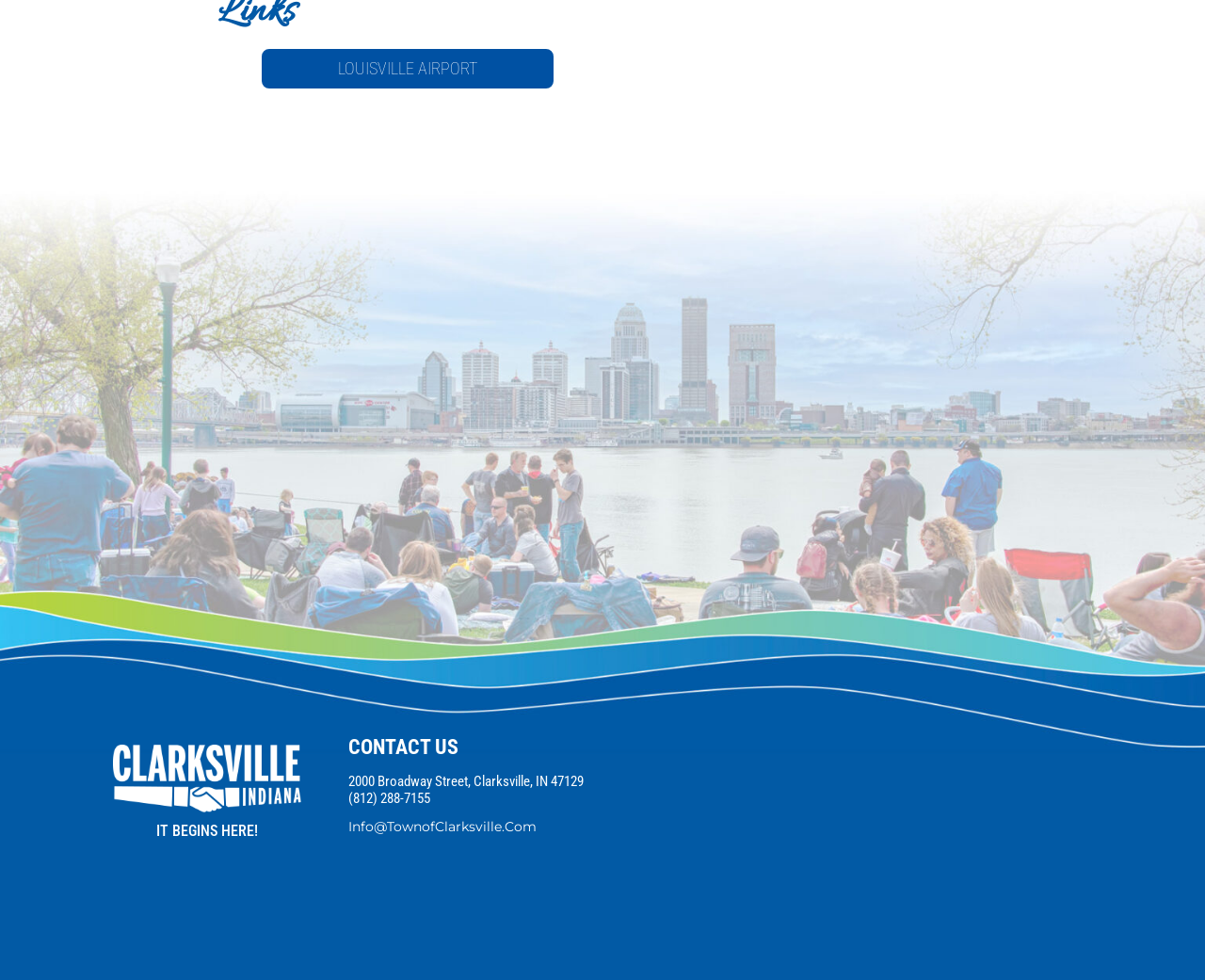Please examine the image and answer the question with a detailed explanation:
What is the email address of the contact?

The answer can be found by looking at the link element with the text 'Info@TownofClarksville.Com' in the CONTACT US section.